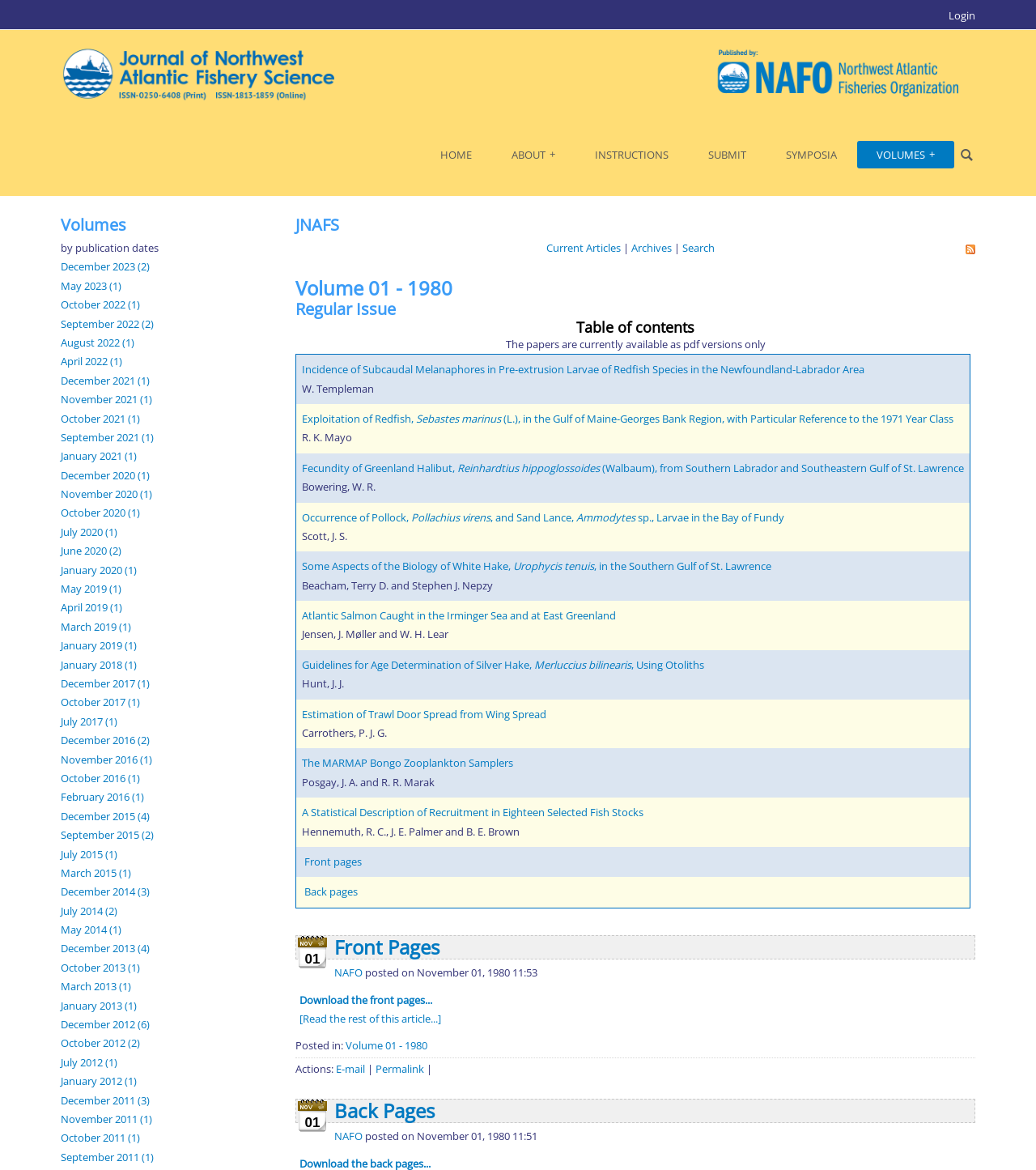Reply to the question with a single word or phrase:
How many links are there in the gridcell 'December 2023 (2)'?

1